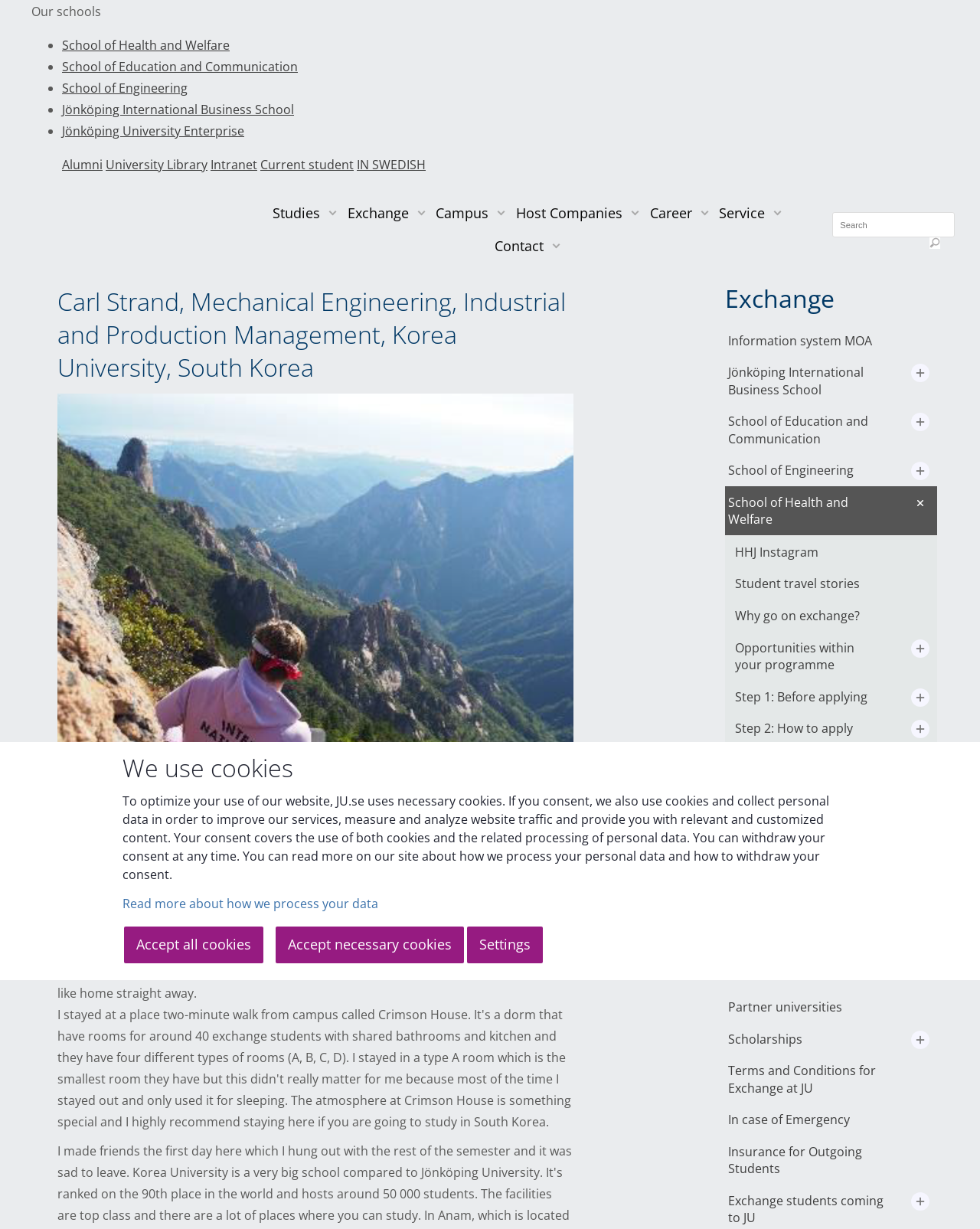Please determine the bounding box coordinates of the element to click on in order to accomplish the following task: "Read more about how we process your data". Ensure the coordinates are four float numbers ranging from 0 to 1, i.e., [left, top, right, bottom].

[0.125, 0.728, 0.386, 0.742]